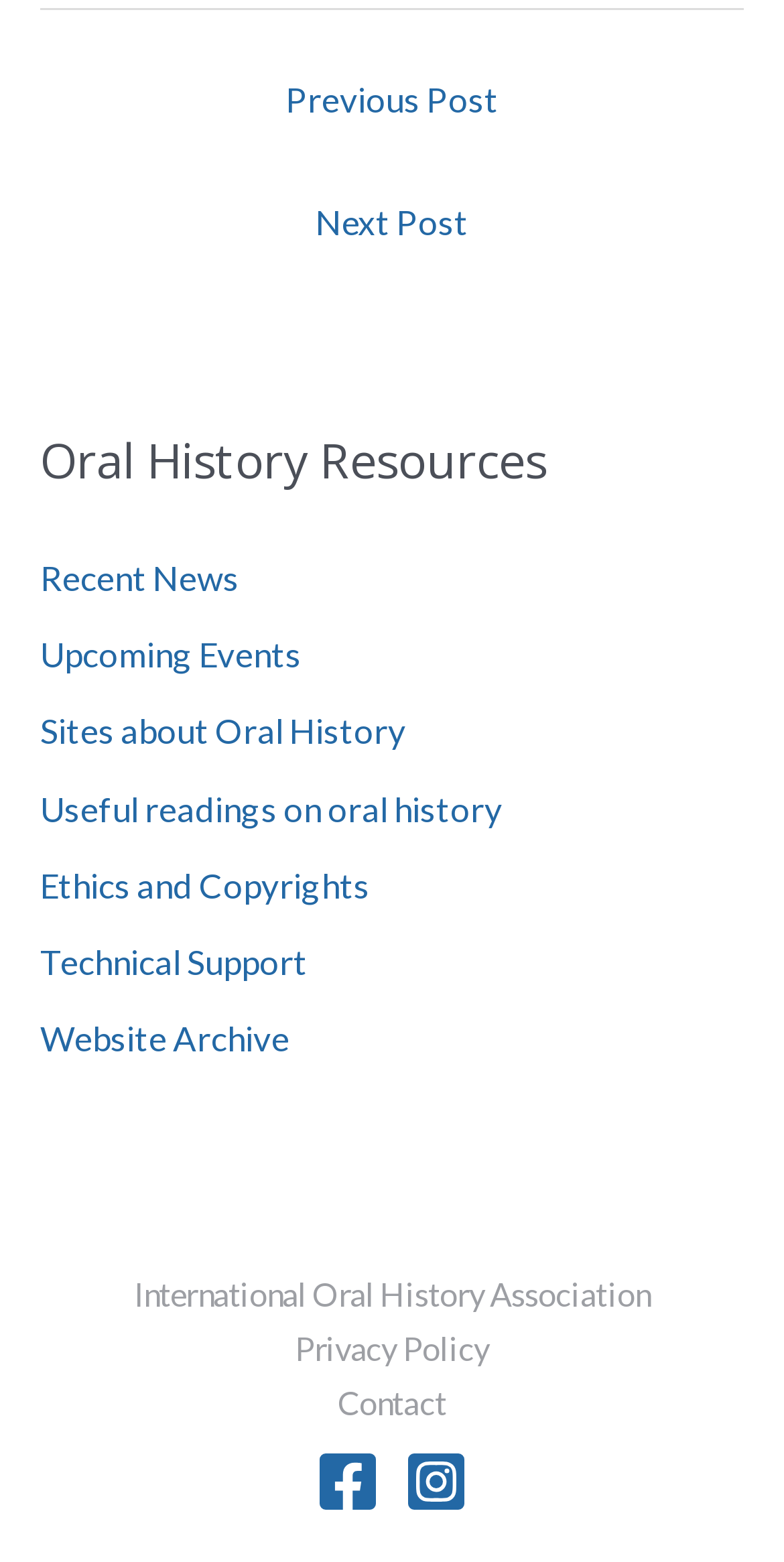Observe the image and answer the following question in detail: How many links are there in the 'Post navigation' section?

The 'Post navigation' section contains two links: 'Previous Post' and 'Next Post'. These links are identified by their respective text and are used for navigating between posts.